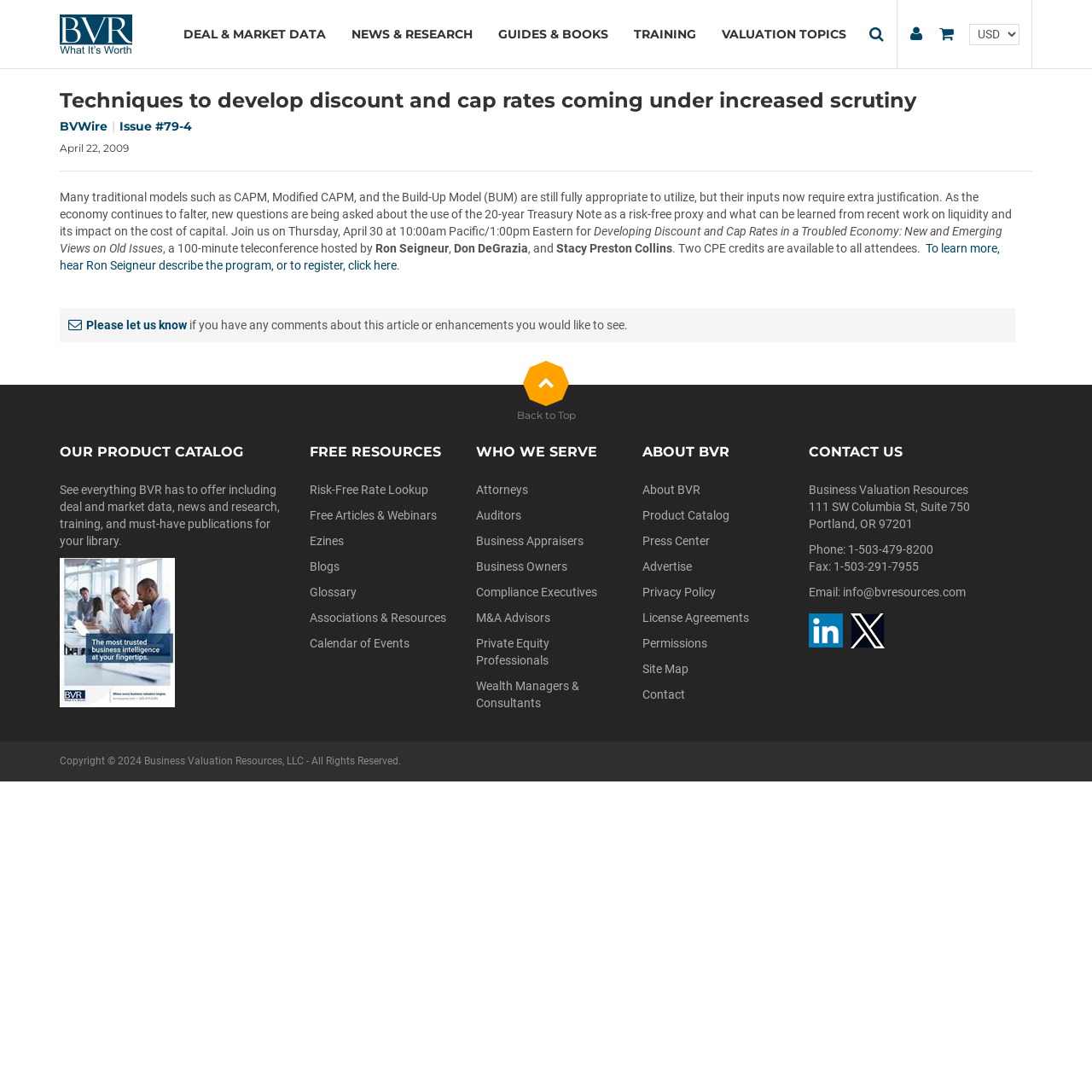Use the details in the image to answer the question thoroughly: 
What is the title of the article?

The title of the article can be found at the top of the webpage, which is 'Techniques to develop discount and cap rates coming under increased scrutiny'. This title is also the same as the meta description of the webpage.